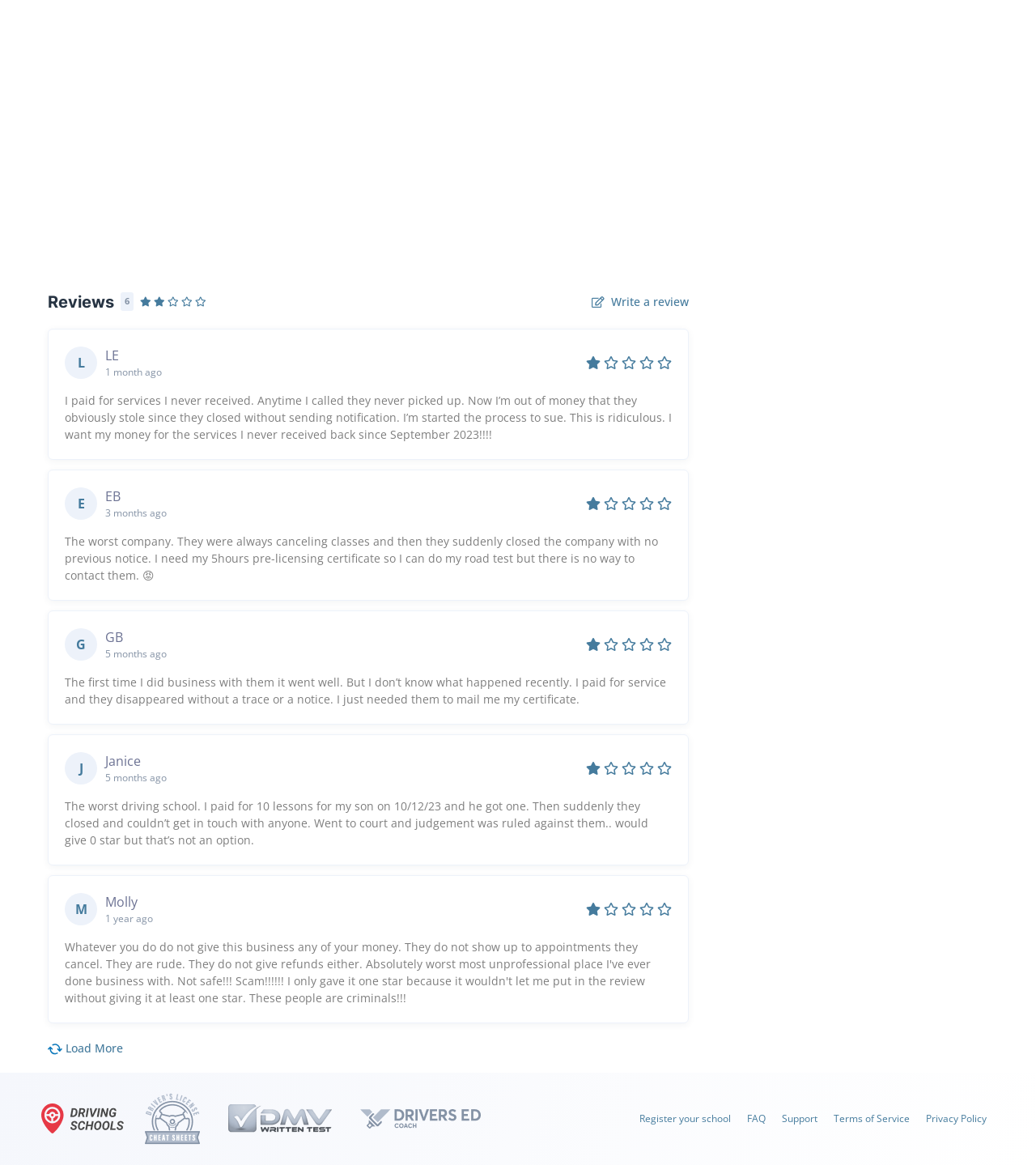Could you determine the bounding box coordinates of the clickable element to complete the instruction: "Write a review"? Provide the coordinates as four float numbers between 0 and 1, i.e., [left, top, right, bottom].

[0.571, 0.252, 0.665, 0.266]